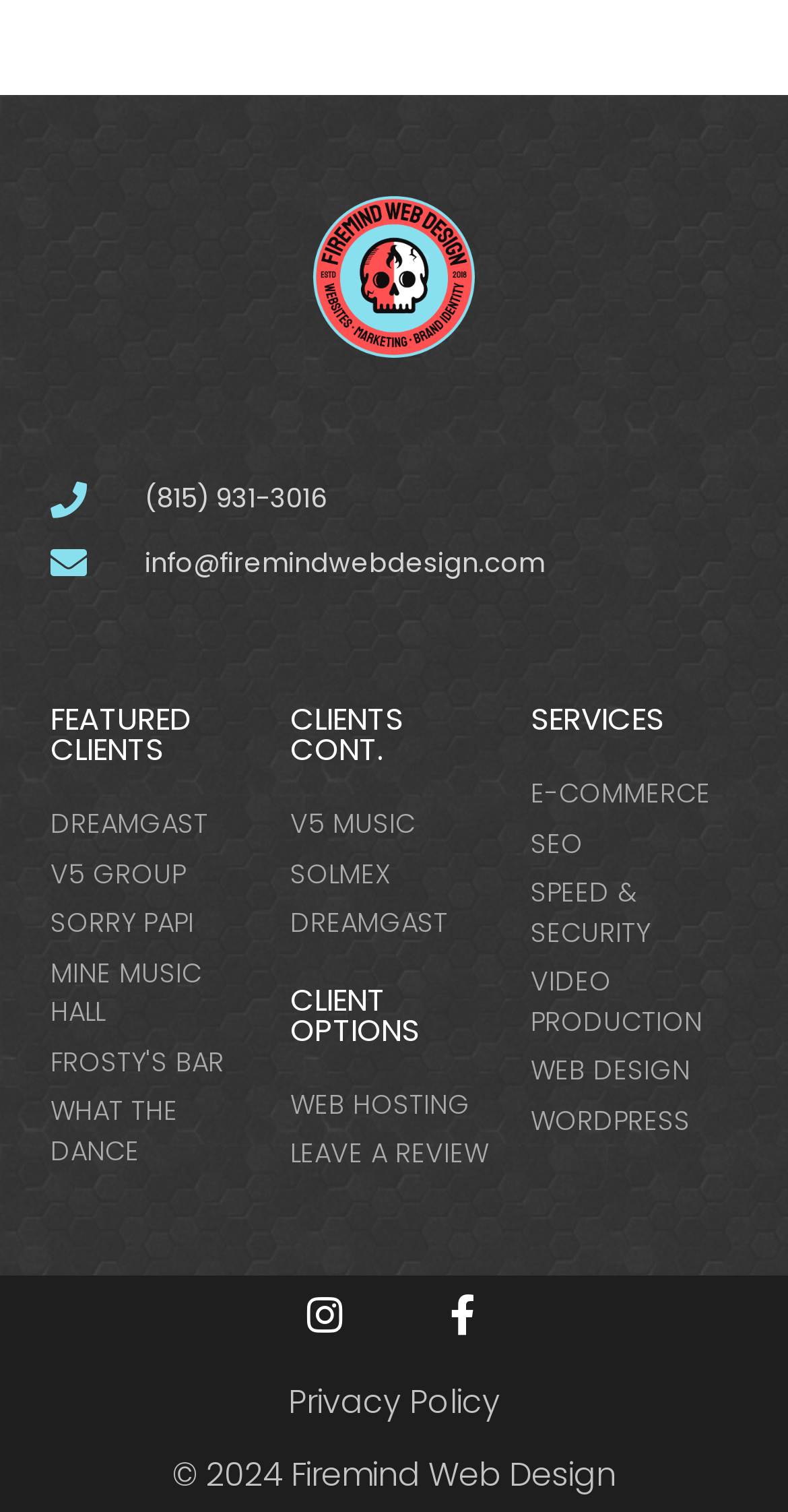Answer the question below with a single word or a brief phrase: 
What social media platforms does Firemind Web Design have?

Instagram, Facebook